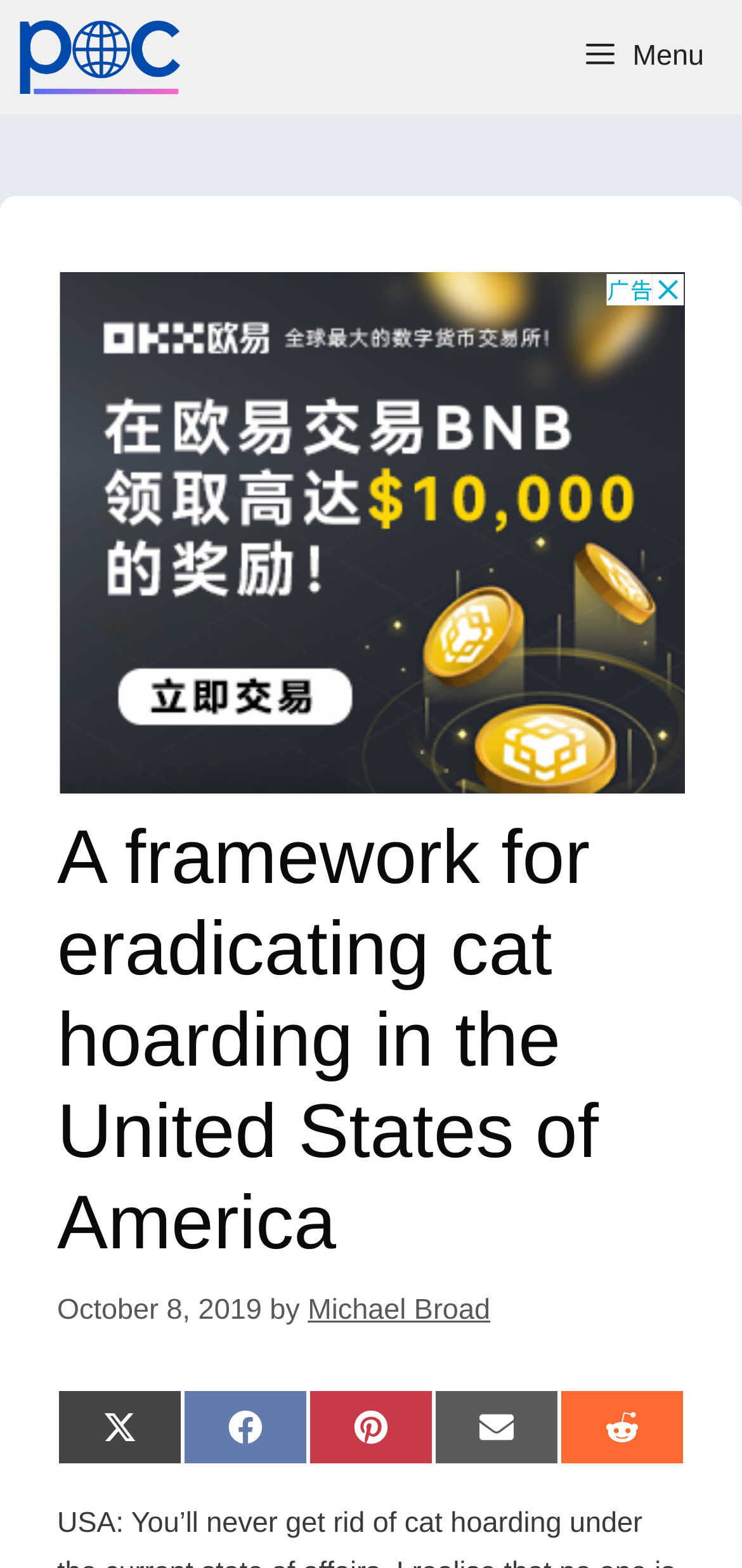Is the menu button expanded?
Please provide a single word or phrase as the answer based on the screenshot.

False